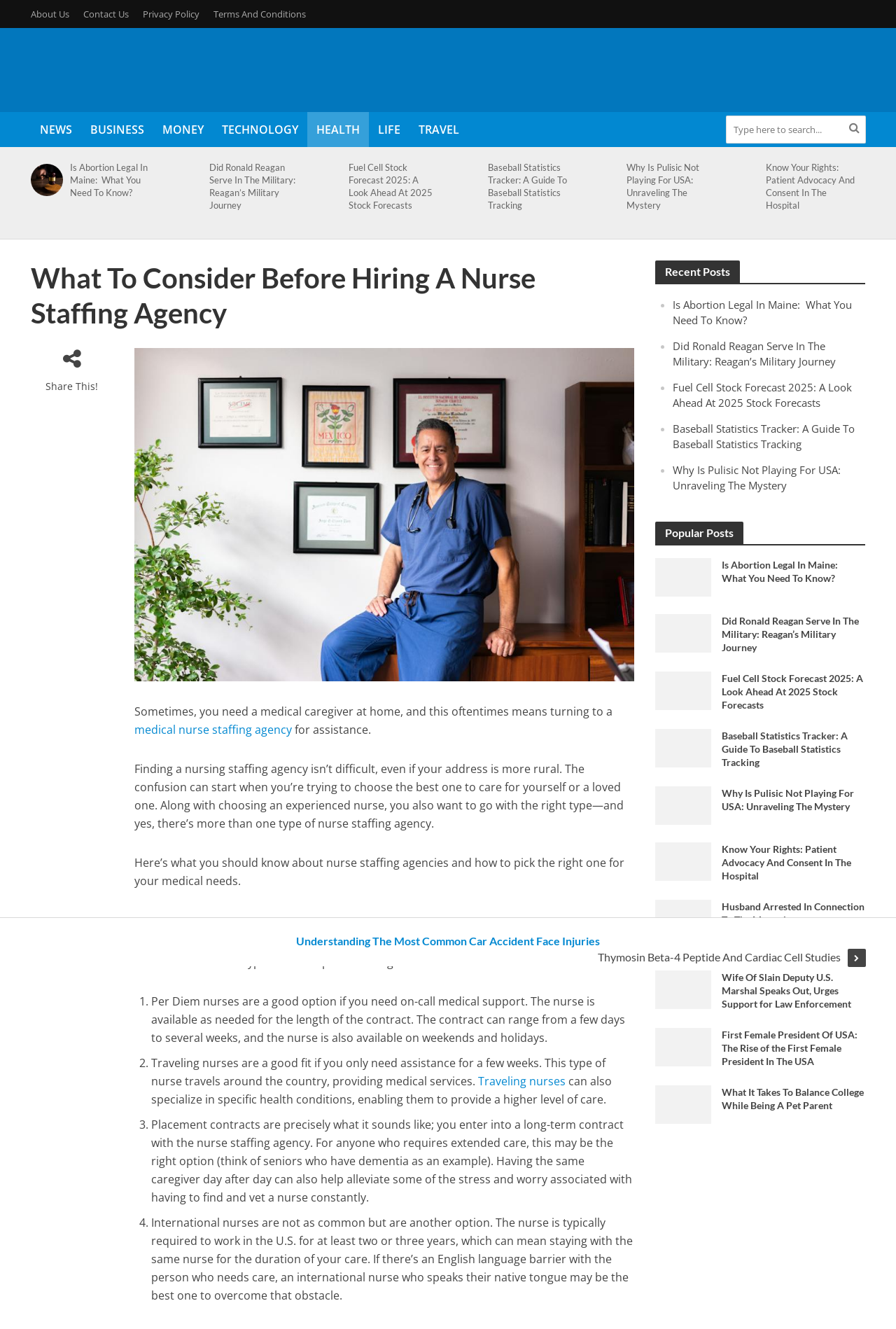Determine the main text heading of the webpage and provide its content.

What To Consider Before Hiring A Nurse Staffing Agency